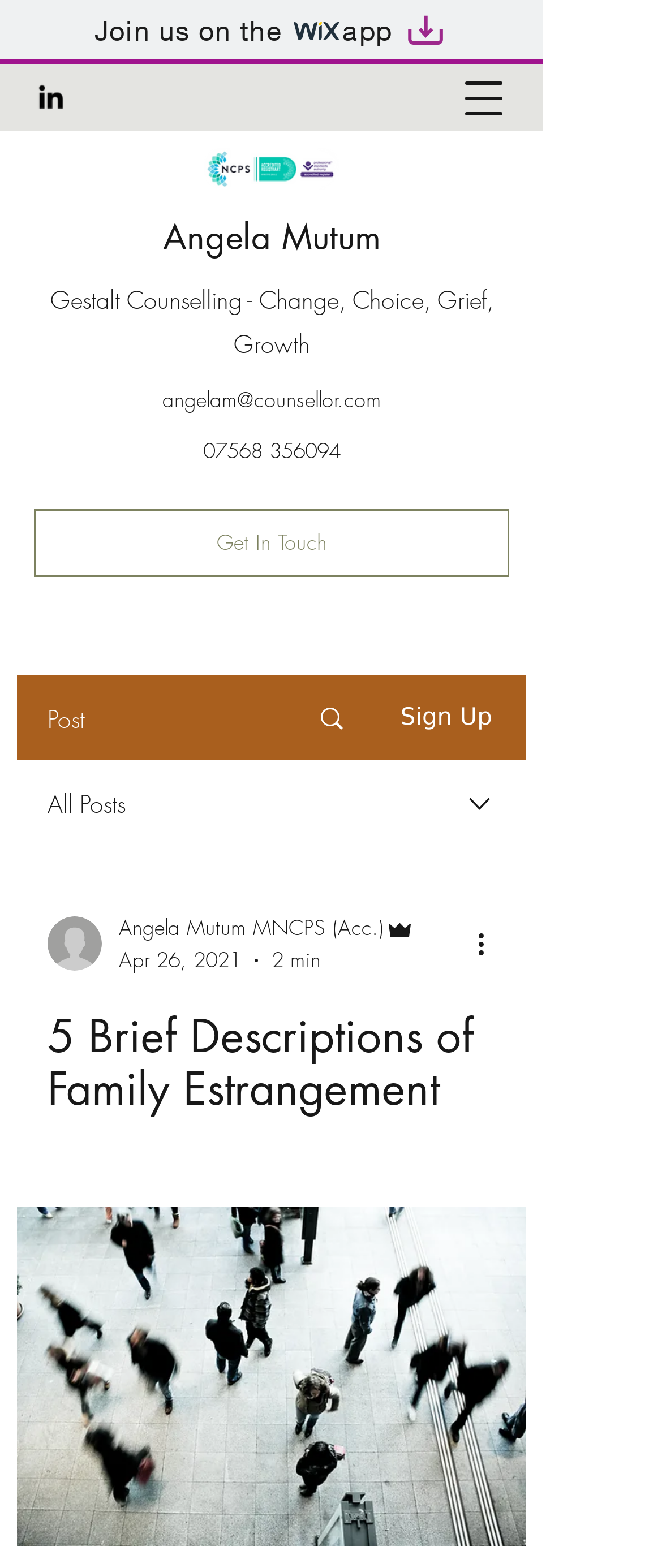Locate the bounding box of the UI element defined by this description: "Join us on the app". The coordinates should be given as four float numbers between 0 and 1, formatted as [left, top, right, bottom].

[0.0, 0.0, 0.821, 0.041]